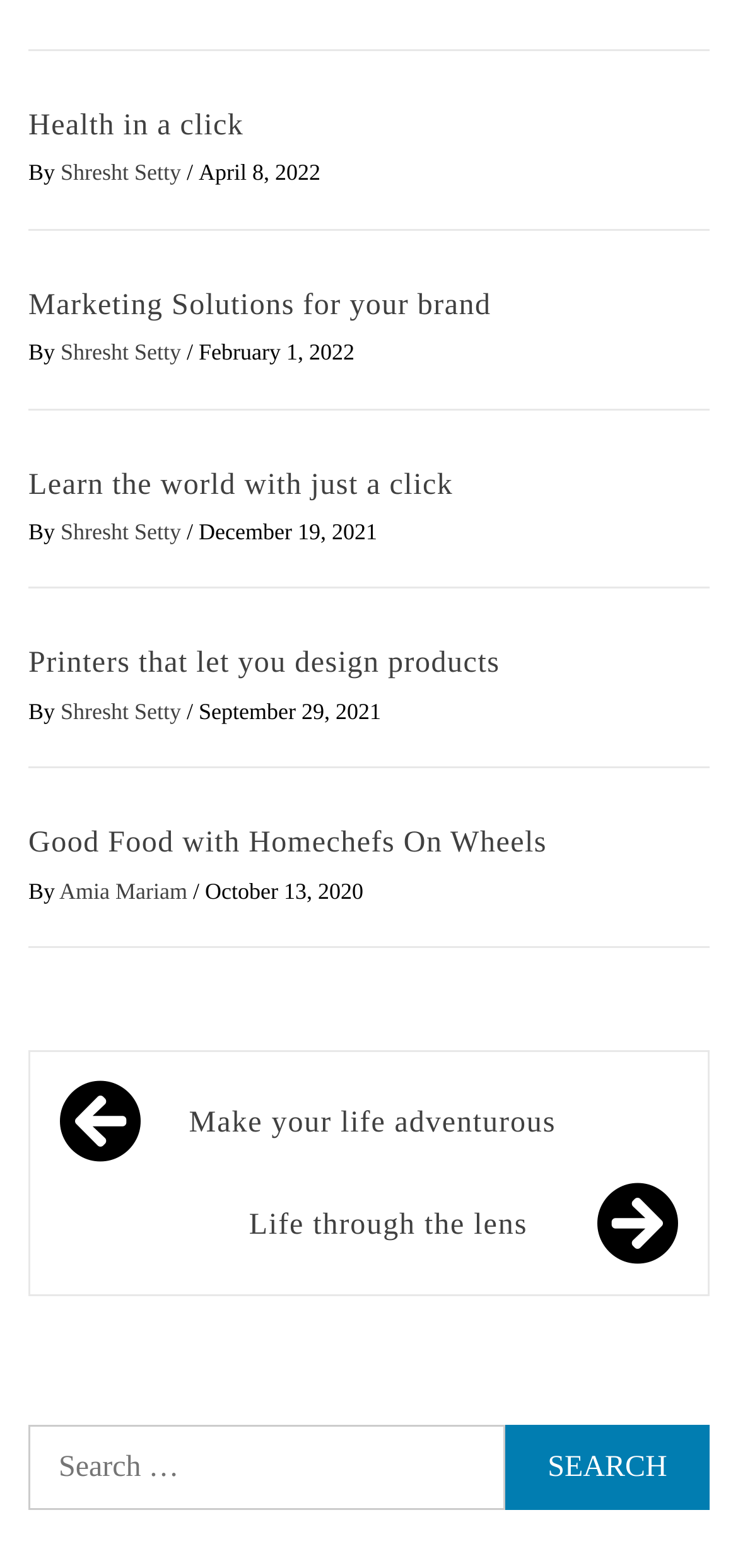What is the date of the third article?
Based on the image, give a concise answer in the form of a single word or short phrase.

December 19, 2021